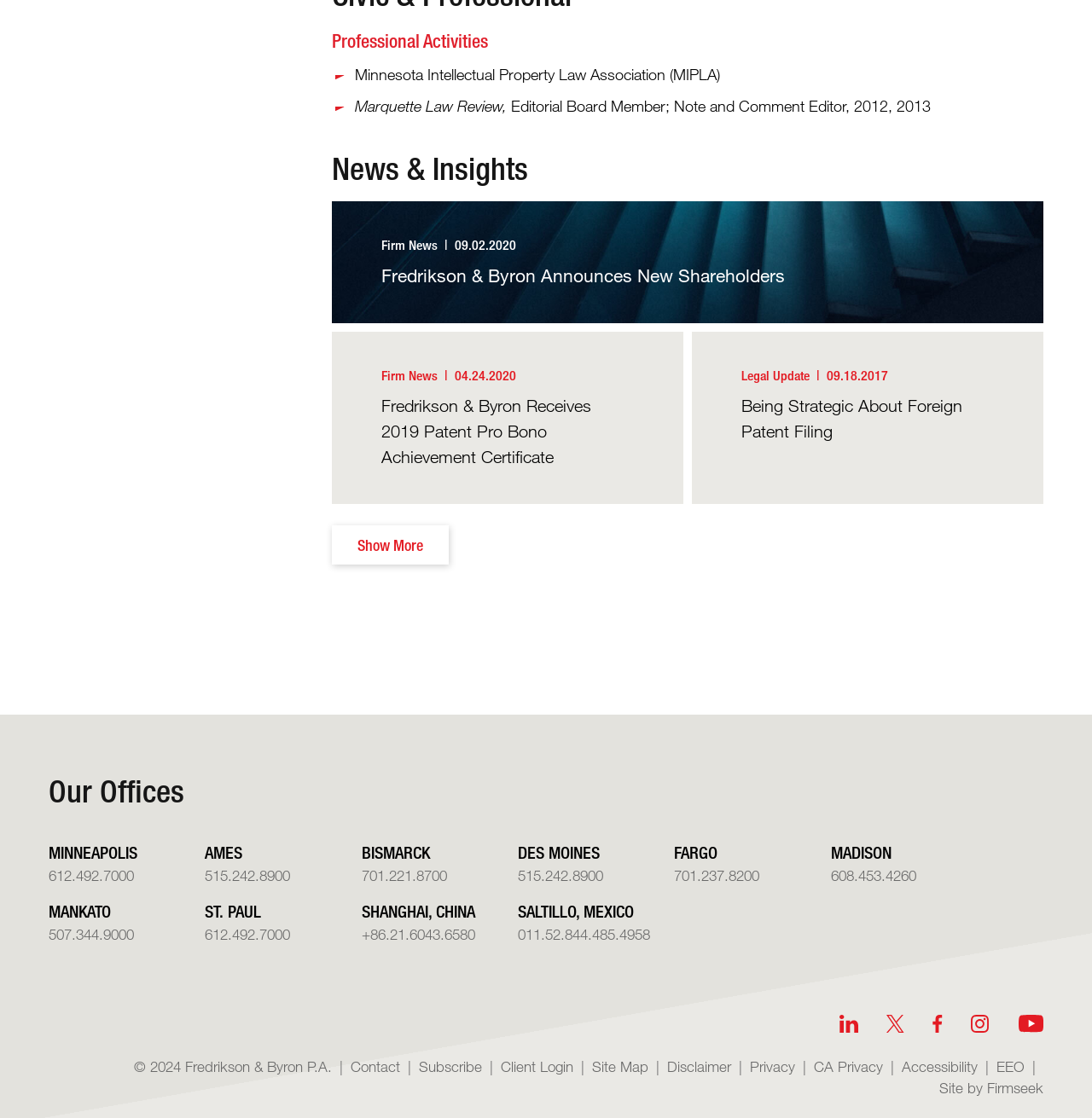What is the title of the news article published on 09.02.2020?
Please give a detailed and elaborate explanation in response to the question.

I found the answer by looking at the 'News & Insights' section, where it lists 'Firm News|09.02.2020 Fredrikson & Byron Announces New Shareholders' as one of the news articles.